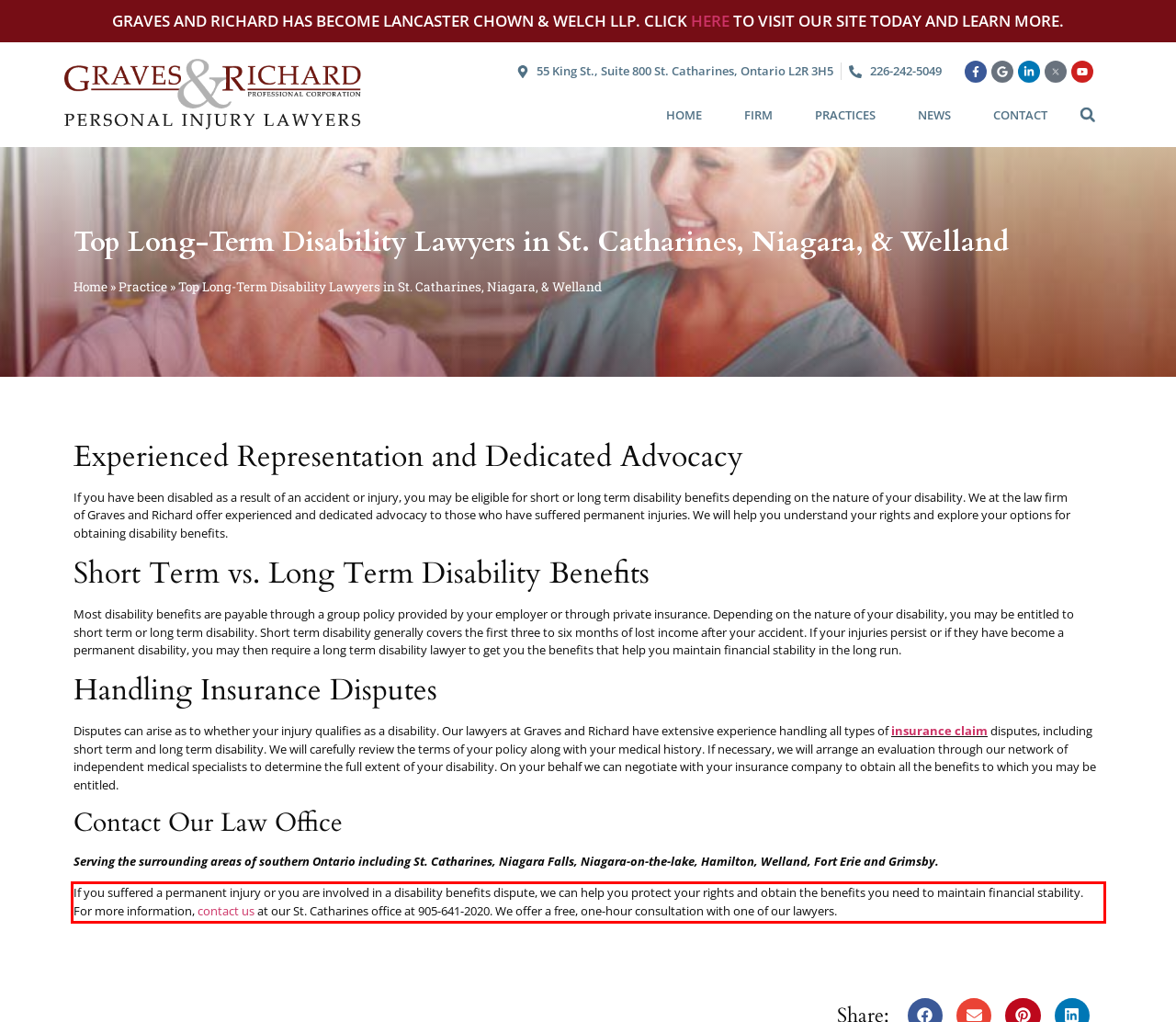Locate the red bounding box in the provided webpage screenshot and use OCR to determine the text content inside it.

If you suffered a permanent injury or you are involved in a disability benefits dispute, we can help you protect your rights and obtain the benefits you need to maintain financial stability. For more information, contact us at our St. Catharines office at 905-641-2020. We offer a free, one-hour consultation with one of our lawyers.